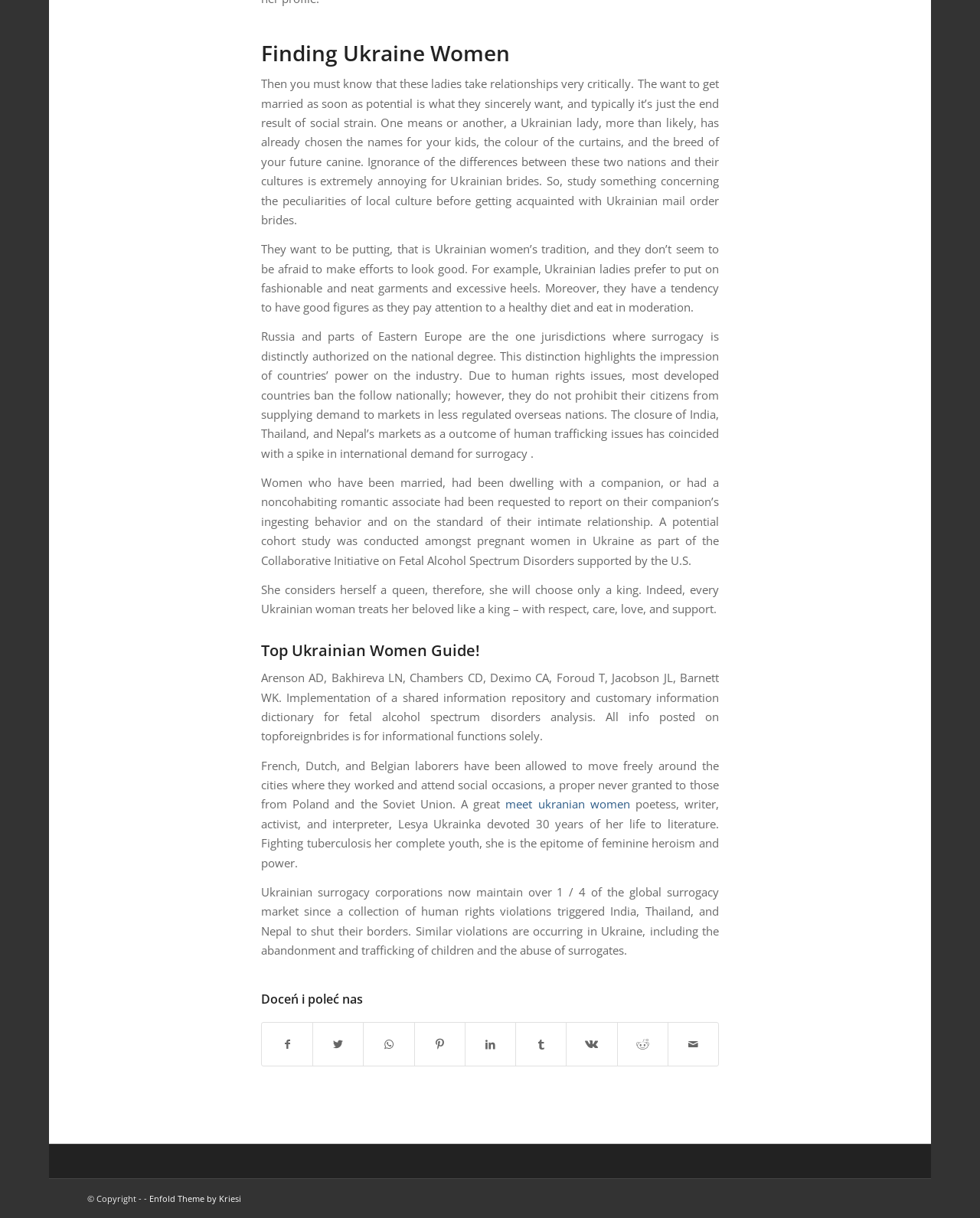What is a characteristic of Ukrainian women's culture?
Examine the image closely and answer the question with as much detail as possible.

The webpage states that Ukrainian women prefer to wear fashionable and neat clothes and high heels, indicating that they take pride in their appearance and enjoy dressing up.